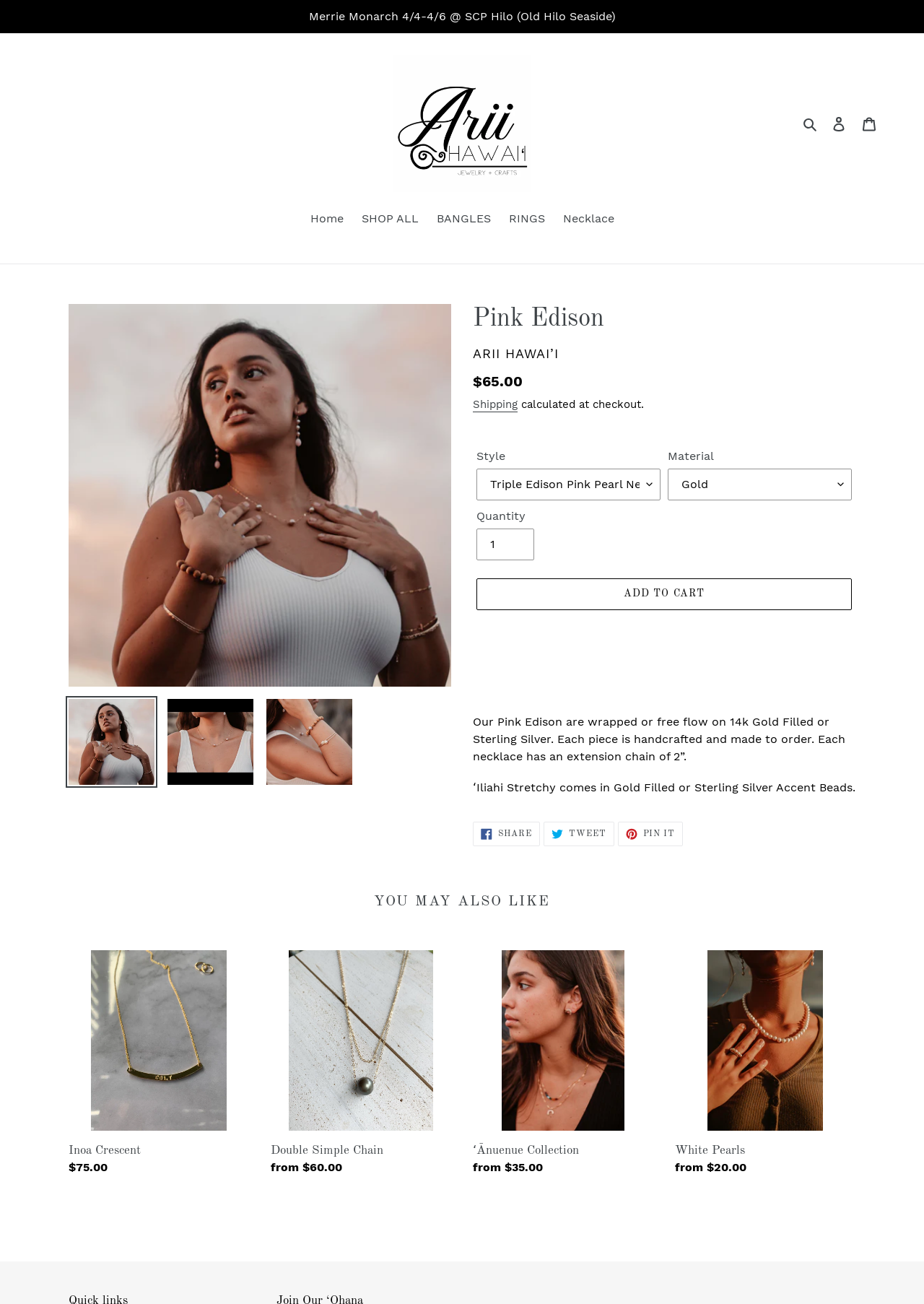What is the price of the Inoa Crescent?
Based on the image, answer the question with as much detail as possible.

The price of the Inoa Crescent can be found in the description list detail, which is located below the link to the Inoa Crescent product. The regular price is listed as $75.00.